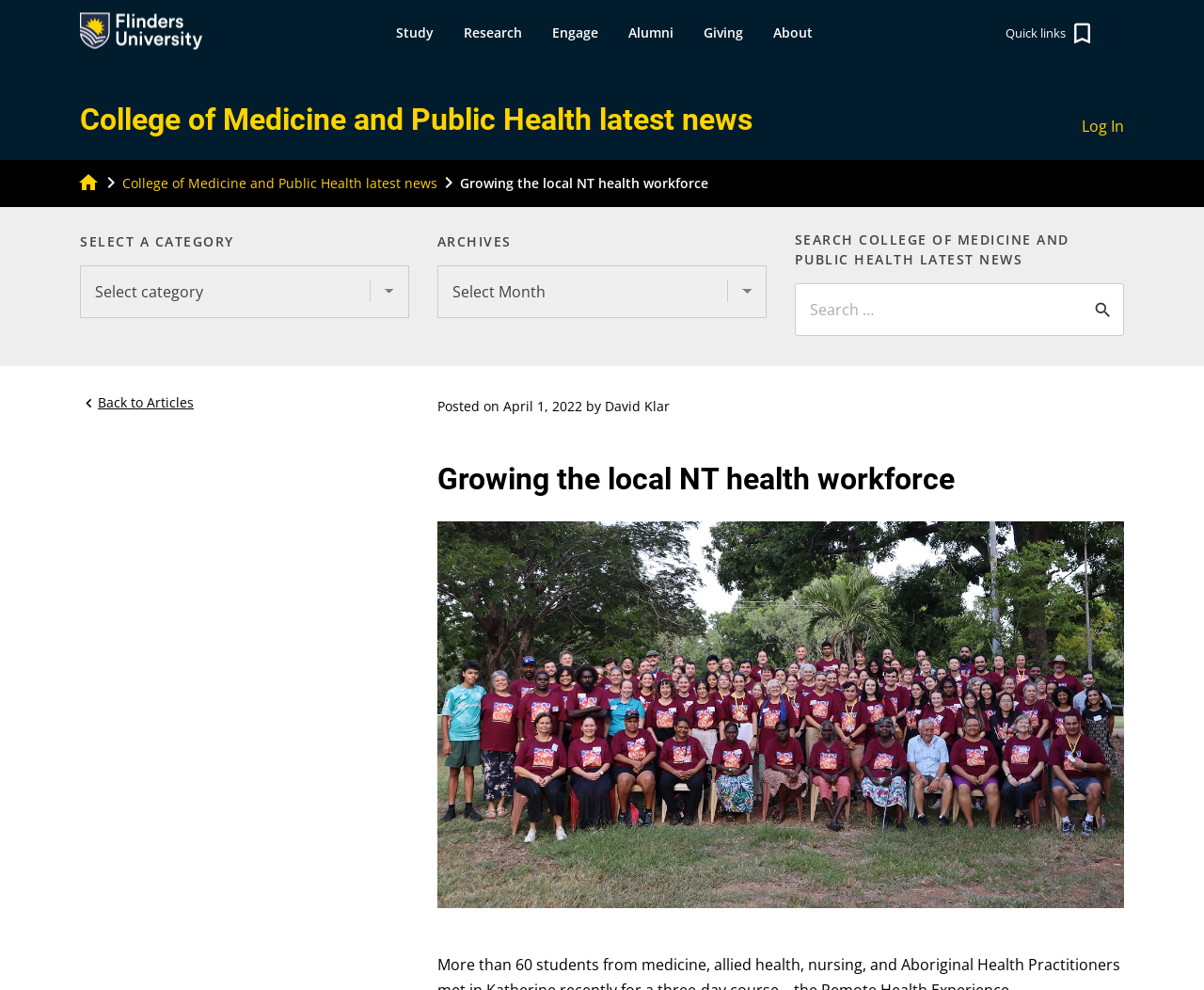What is the navigation section for?
Your answer should be a single word or phrase derived from the screenshot.

Posts